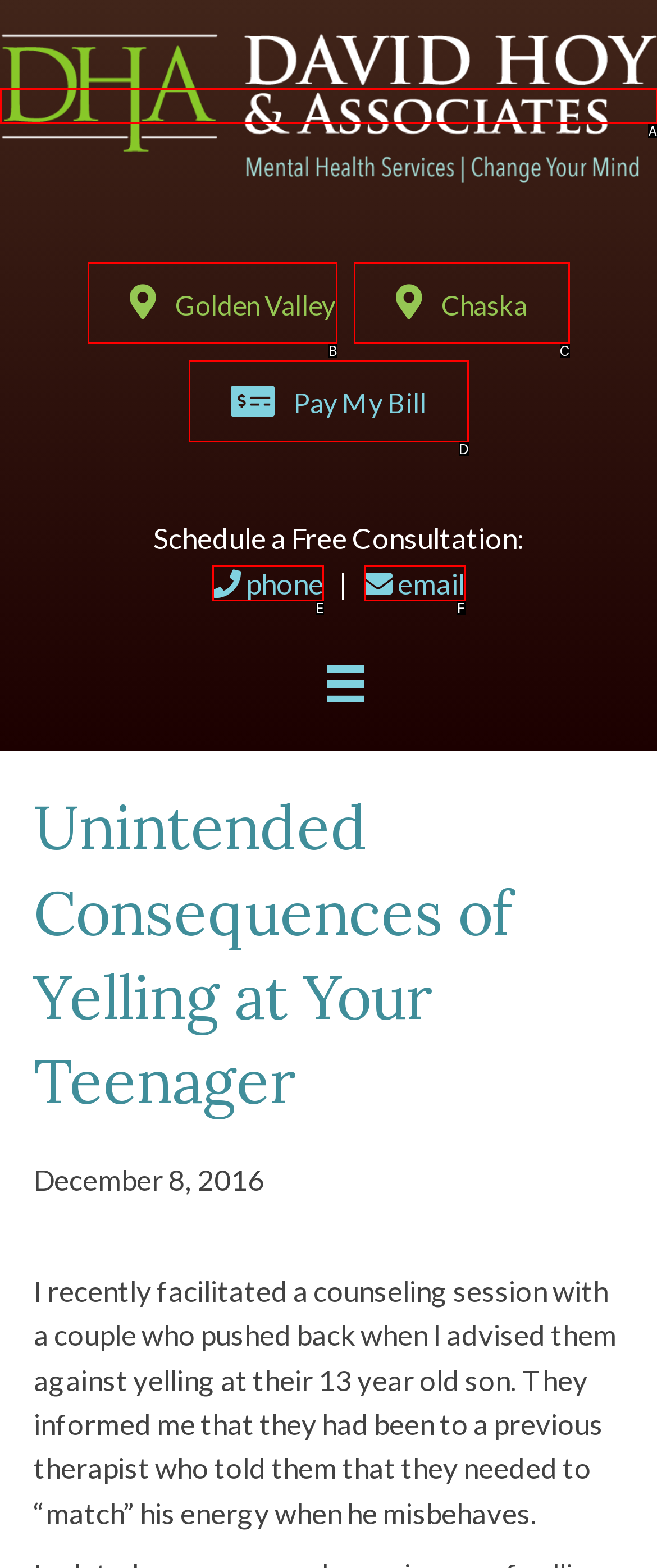Identify the option that corresponds to the description: Pay My Bill 
Provide the letter of the matching option from the available choices directly.

D